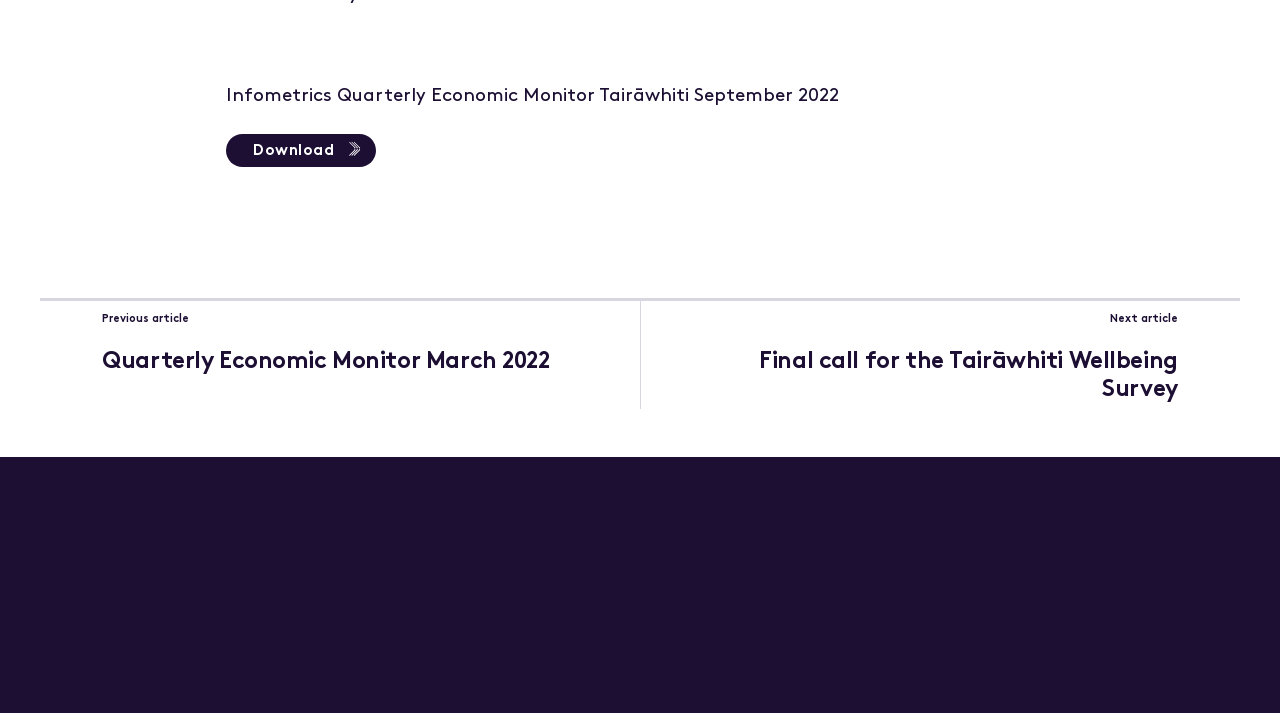Find and specify the bounding box coordinates that correspond to the clickable region for the instruction: "View the Quarterly Economic Monitor March 2022".

[0.069, 0.482, 0.462, 0.535]